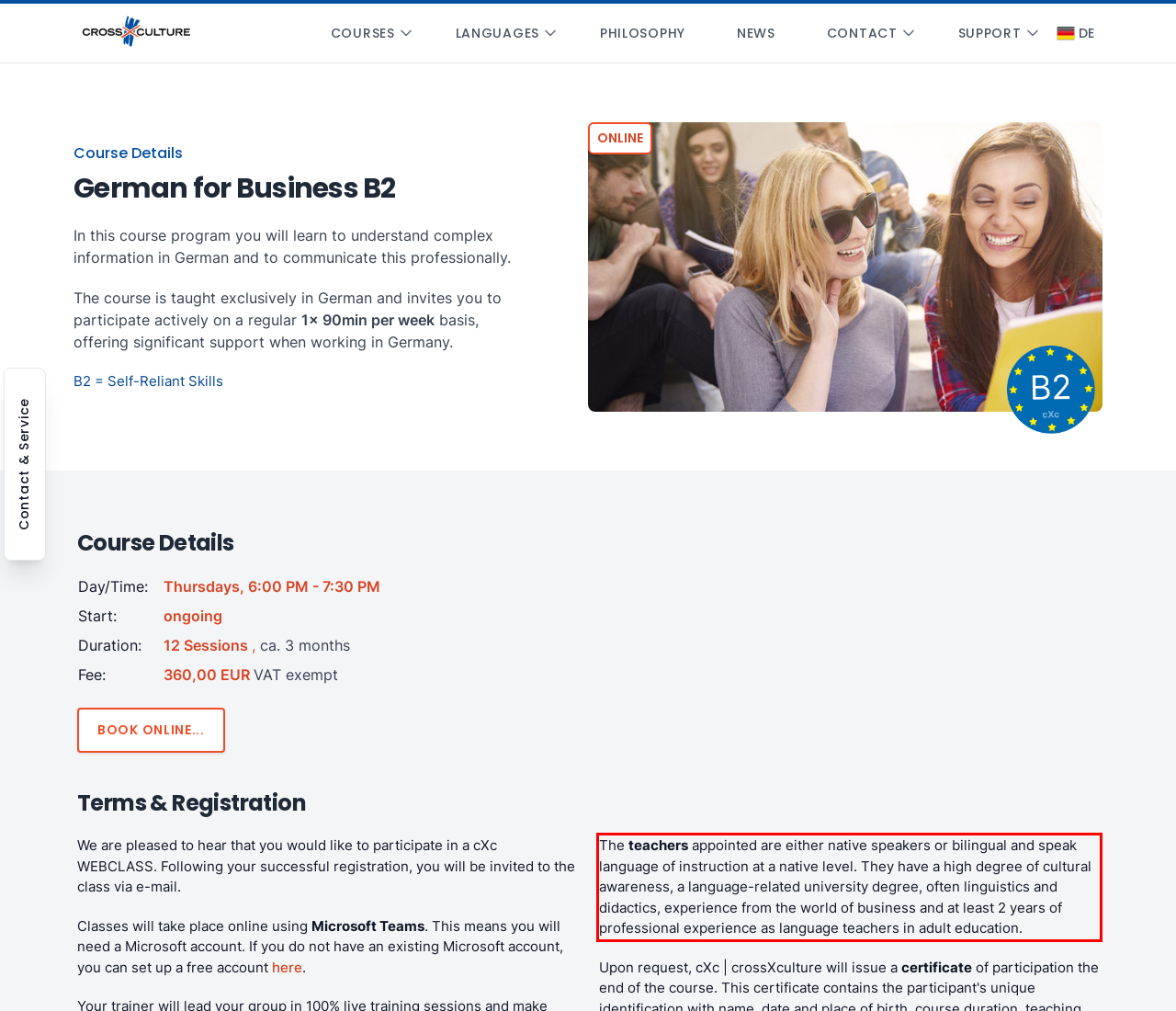Within the screenshot of a webpage, identify the red bounding box and perform OCR to capture the text content it contains.

The teachers appointed are either native speakers or bilingual and speak language of instruction at a native level. They have a high degree of cultural awareness, a language-related university degree, often linguistics and didactics, experience from the world of business and at least 2 years of professional experience as language teachers in adult education.